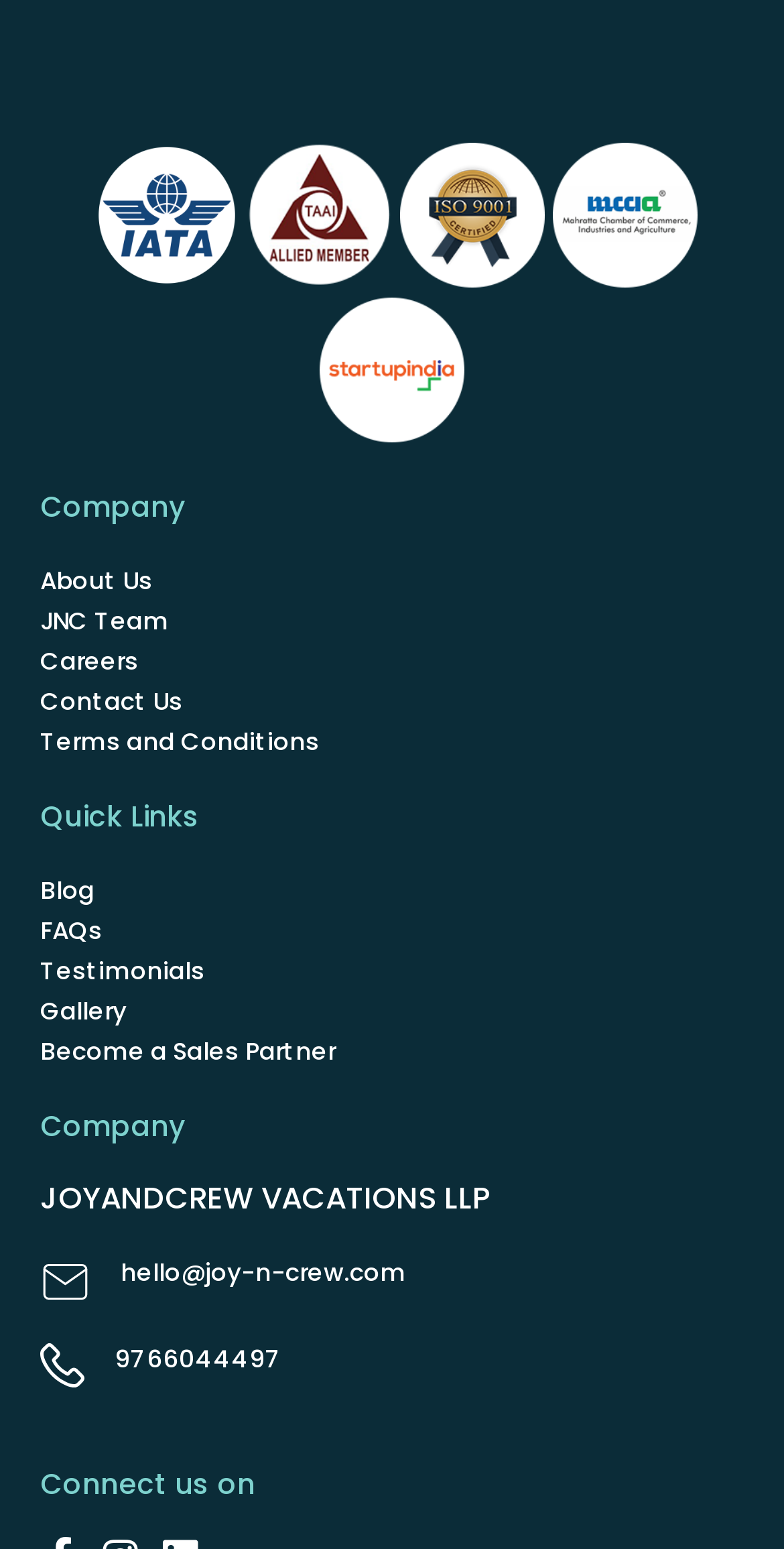Locate the bounding box coordinates of the clickable area to execute the instruction: "Visit startupindia website". Provide the coordinates as four float numbers between 0 and 1, represented as [left, top, right, bottom].

[0.408, 0.192, 0.592, 0.285]